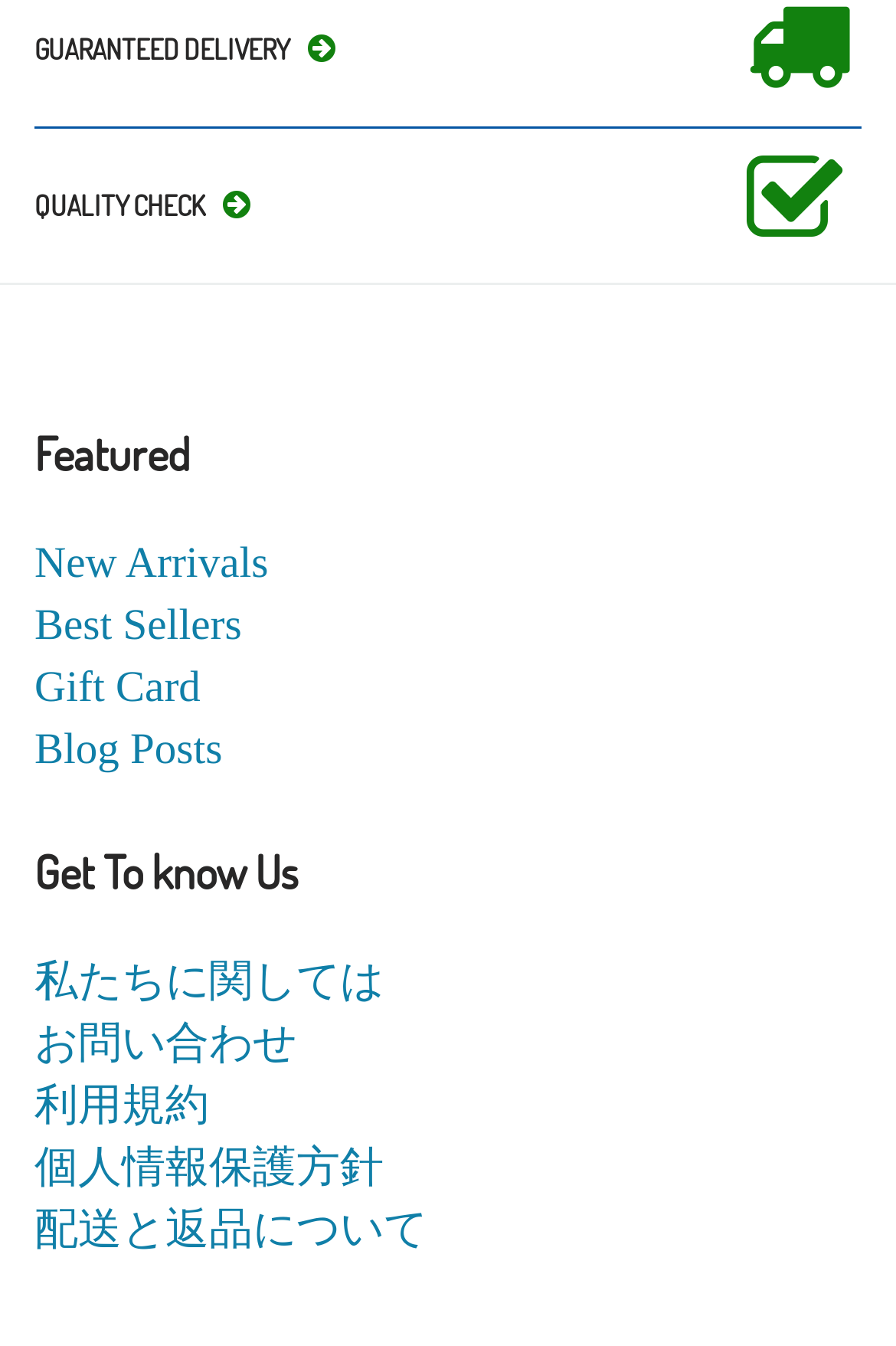Please provide the bounding box coordinates for the element that needs to be clicked to perform the instruction: "Learn about the company". The coordinates must consist of four float numbers between 0 and 1, formatted as [left, top, right, bottom].

[0.038, 0.711, 0.428, 0.747]